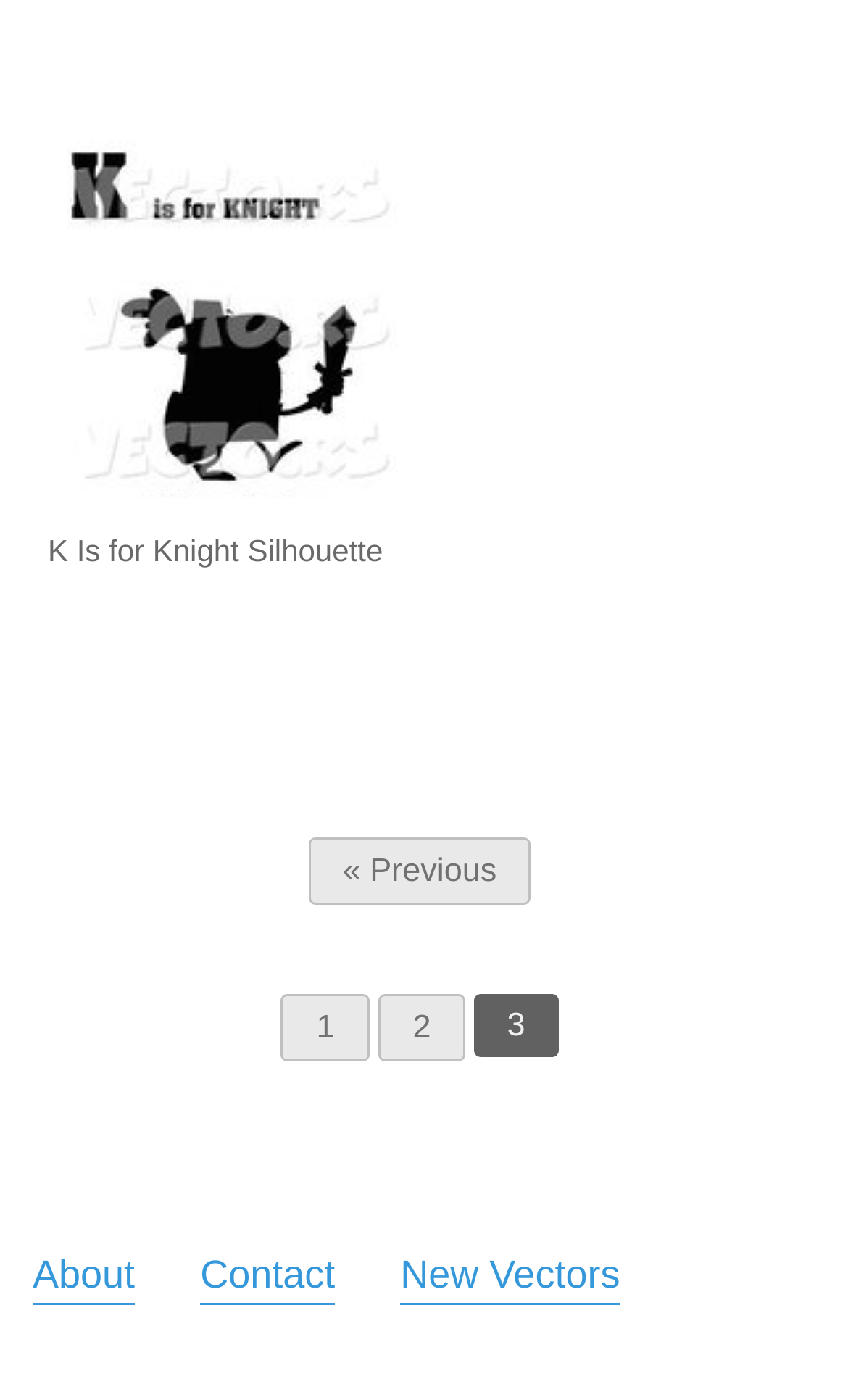Locate the bounding box coordinates for the element described below: "New Vectors". The coordinates must be four float values between 0 and 1, formatted as [left, top, right, bottom].

[0.472, 0.891, 0.731, 0.93]